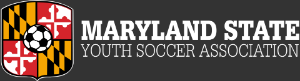What are the characteristic colors of Maryland's state flag?
Based on the screenshot, give a detailed explanation to answer the question.

The shield emblem incorporates elements representative of Maryland's state flag, including its characteristic black and gold colors along with red and white accents.